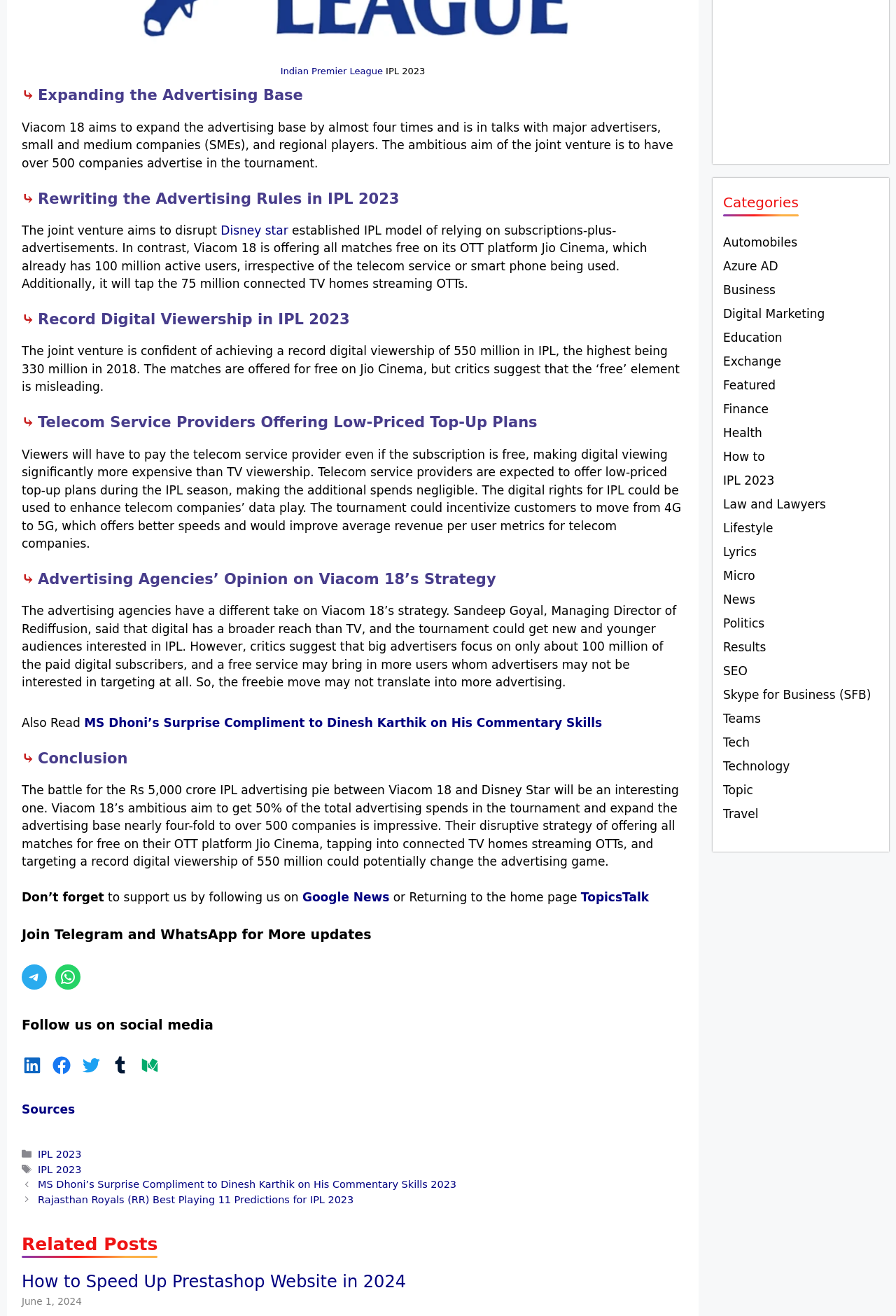What is the expected digital viewership of IPL 2023?
Kindly offer a detailed explanation using the data available in the image.

According to the article, the joint venture is confident of achieving a record digital viewership of 550 million in IPL 2023, which is the highest being 330 million in 2018.